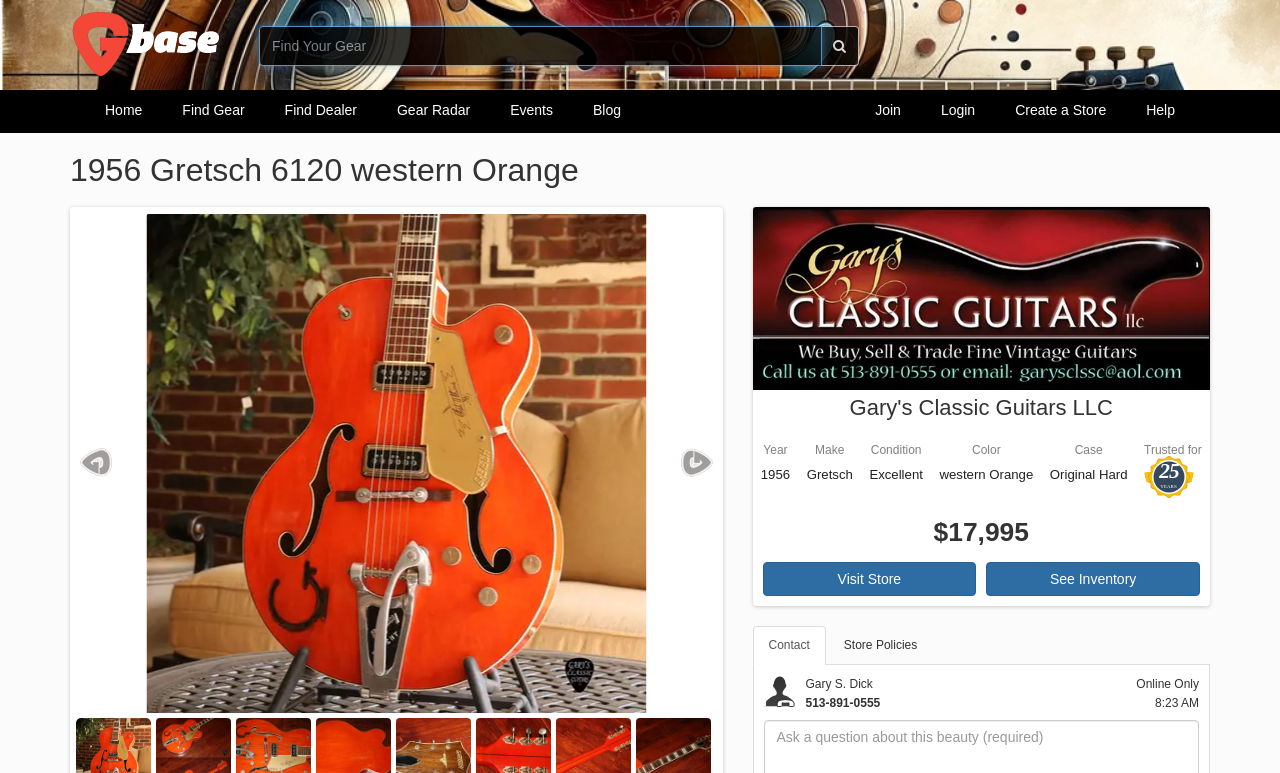Extract the top-level heading from the webpage and provide its text.

1956 Gretsch 6120 western Orange